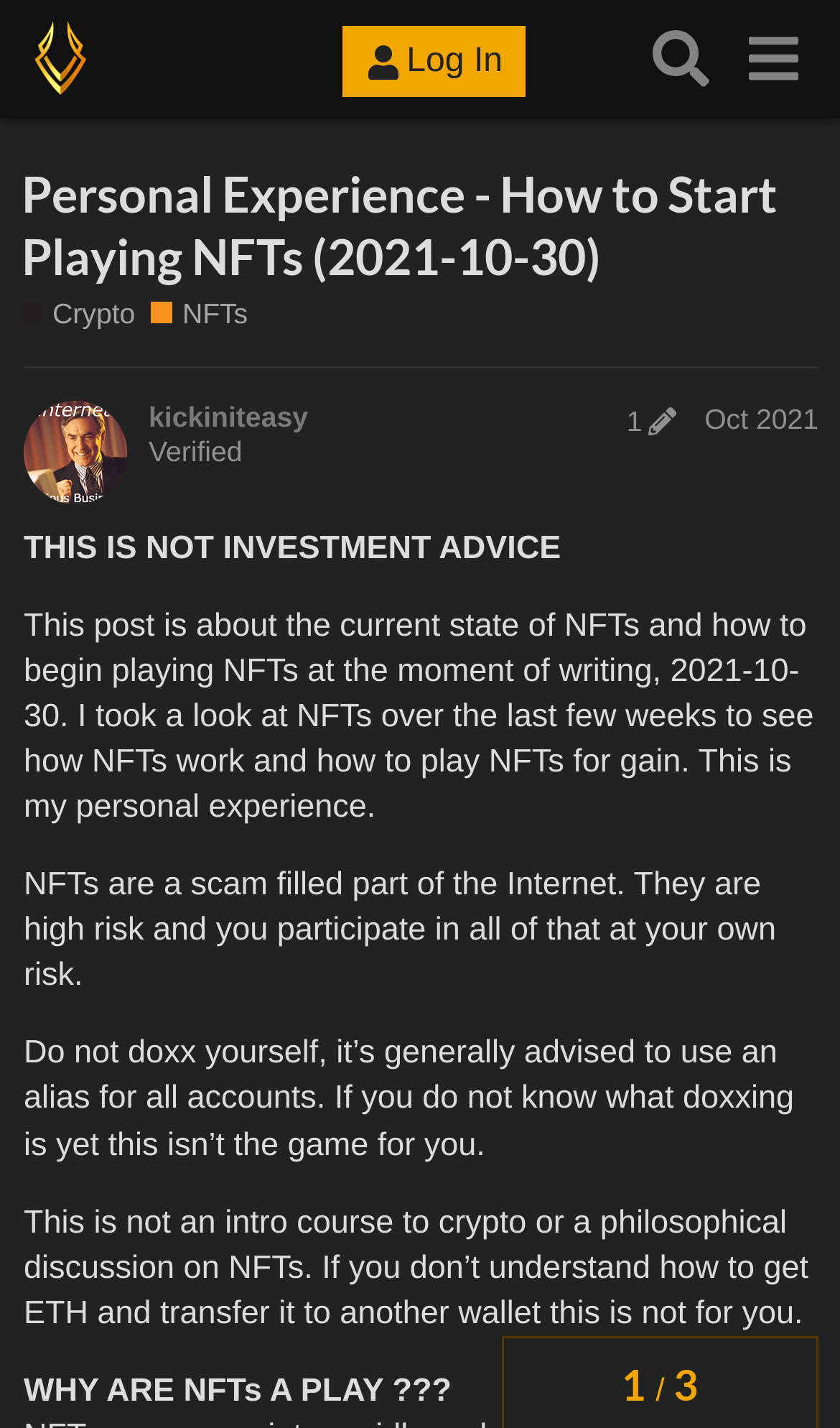What is advised for all accounts?
Provide a thorough and detailed answer to the question.

I found the advice by reading the text in the post, which states 'Do not doxx yourself, it’s generally advised to use an alias for all accounts.' The advice is to use an alias for all accounts.